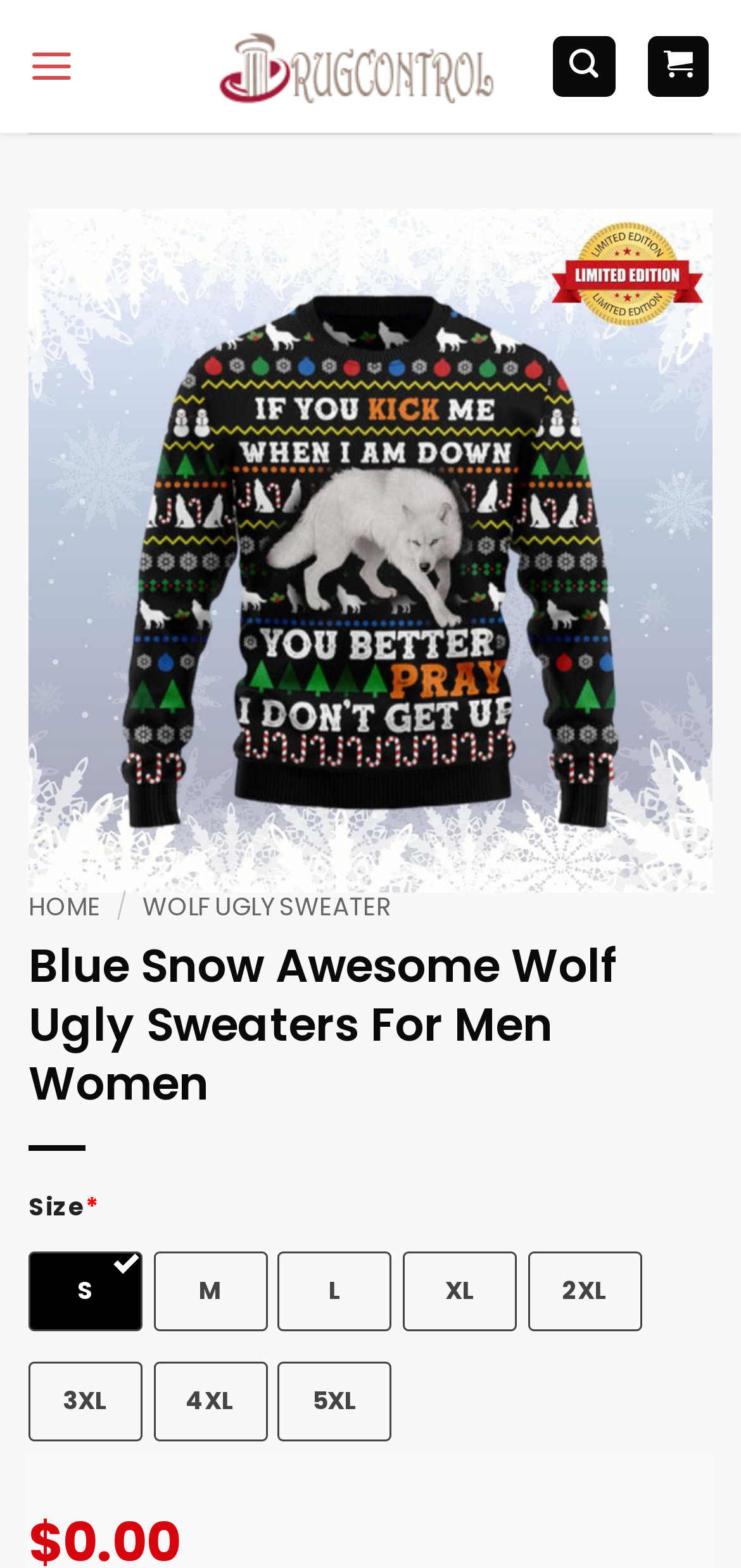Look at the image and answer the question in detail:
What is the navigation menu item that comes after 'HOME'?

By analyzing the webpage structure, I can see that the navigation menu items are listed in a specific order. The 'HOME' link is followed by a slash and then the 'WOLF UGLY SWEATER' link, which suggests that 'WOLF UGLY SWEATER' is the navigation menu item that comes after 'HOME'.